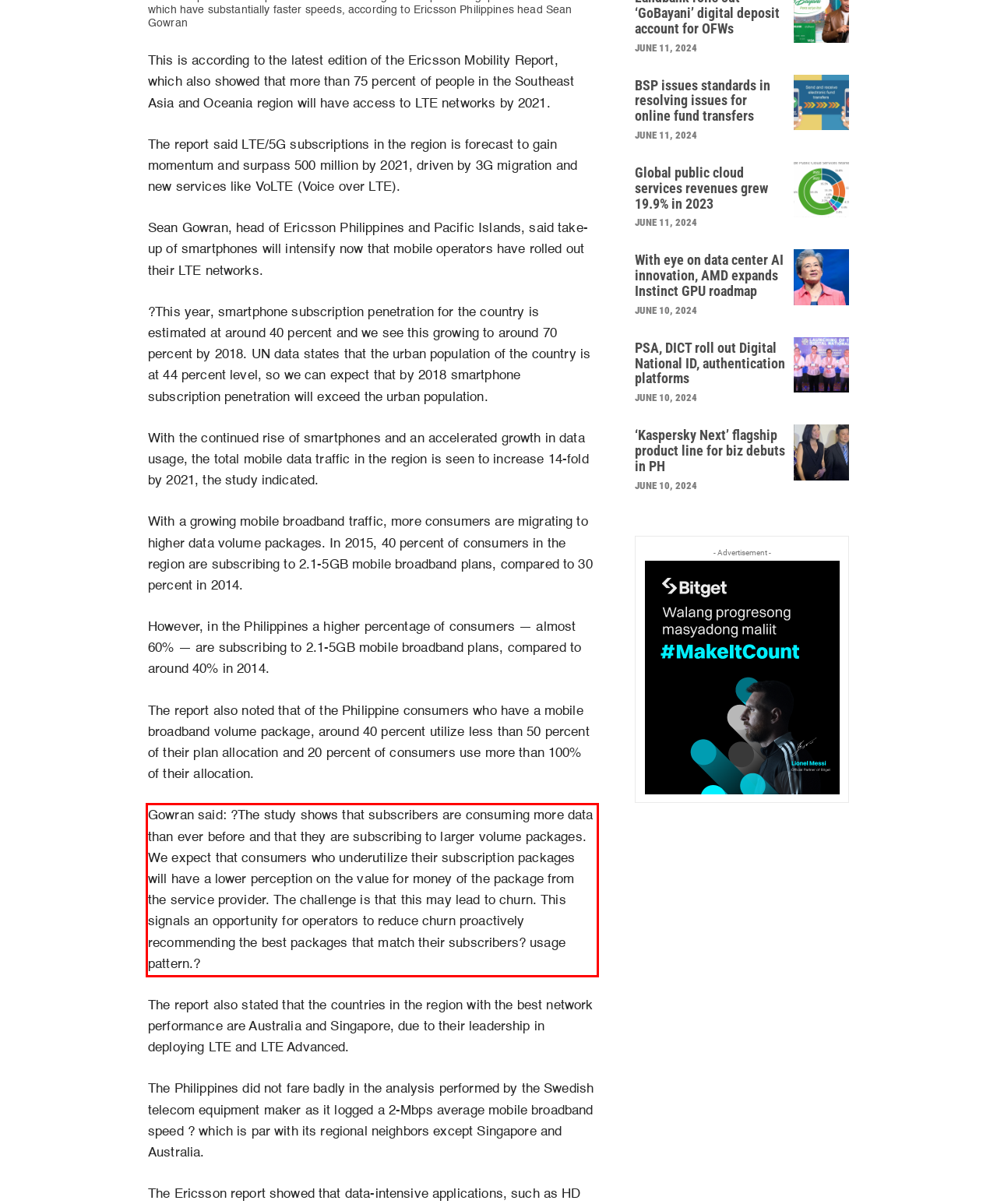Given a screenshot of a webpage, identify the red bounding box and perform OCR to recognize the text within that box.

Gowran said: ?The study shows that subscribers are consuming more data than ever before and that they are subscribing to larger volume packages. We expect that consumers who underutilize their subscription packages will have a lower perception on the value for money of the package from the service provider. The challenge is that this may lead to churn. This signals an opportunity for operators to reduce churn proactively recommending the best packages that match their subscribers? usage pattern.?